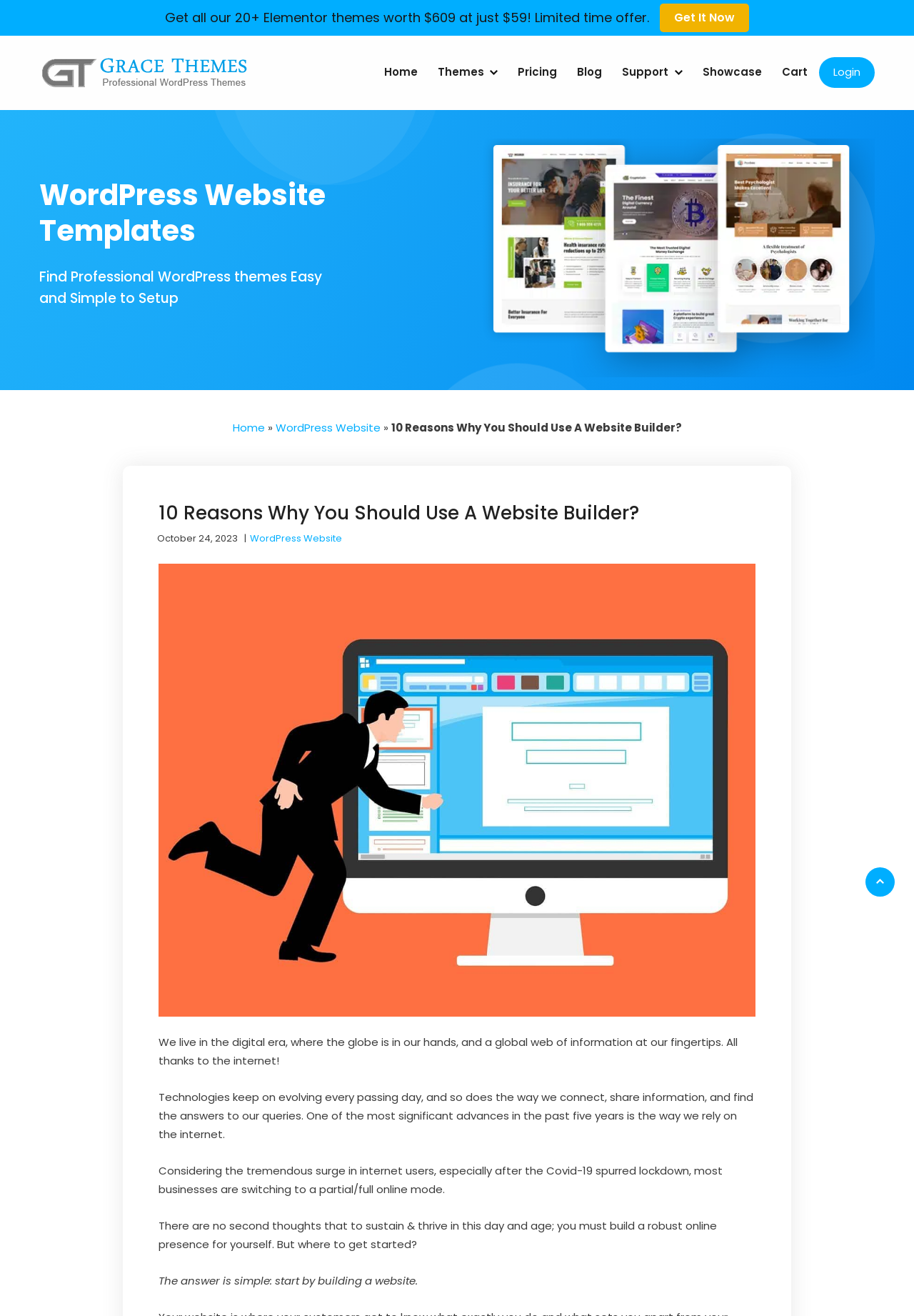Find the bounding box coordinates of the element to click in order to complete this instruction: "Navigate to the home page". The bounding box coordinates must be four float numbers between 0 and 1, denoted as [left, top, right, bottom].

[0.411, 0.027, 0.466, 0.083]